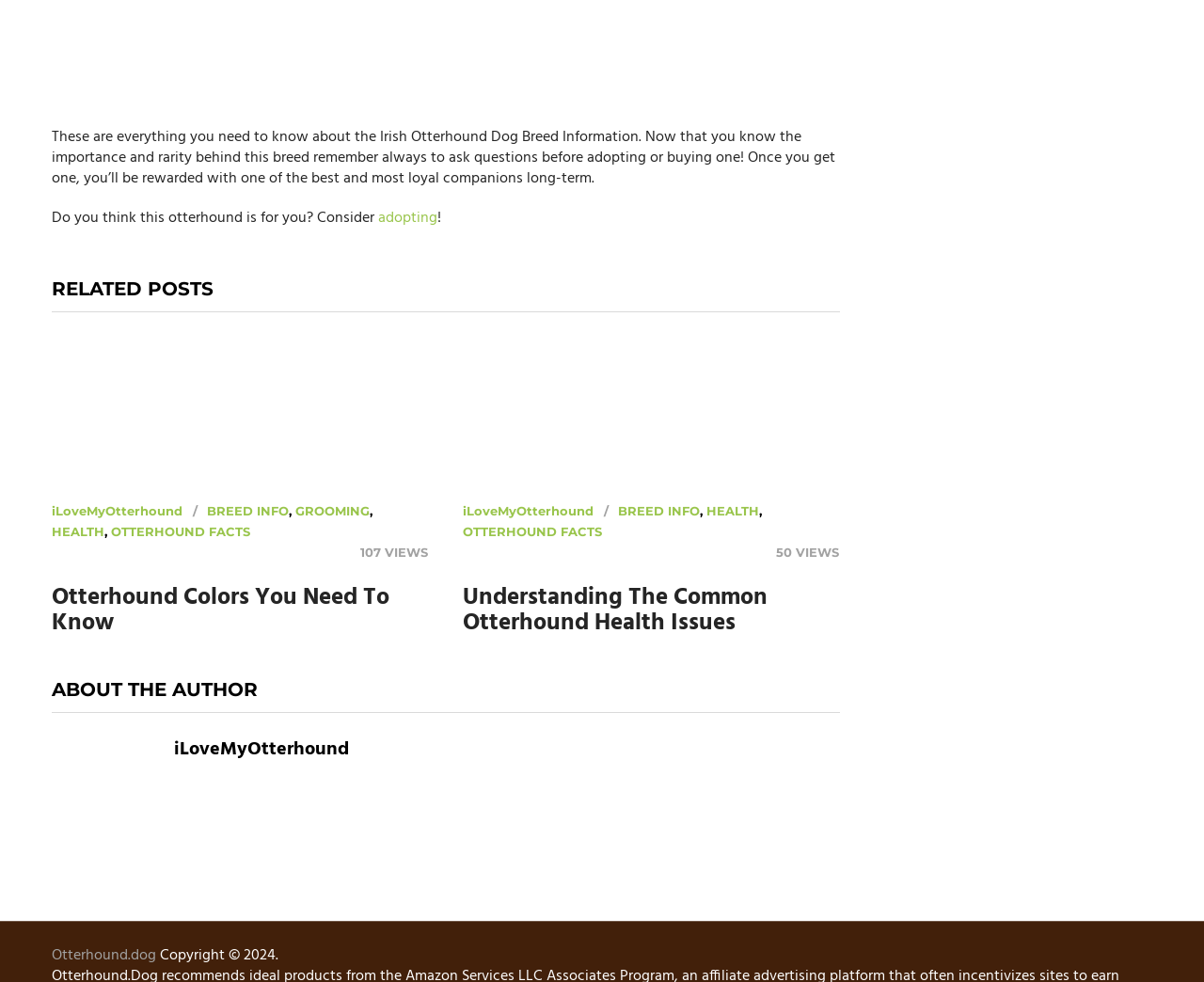Provide your answer to the question using just one word or phrase: What is the topic of the article 'Understanding The Common Otterhound Health Issues'?

Otterhound health issues